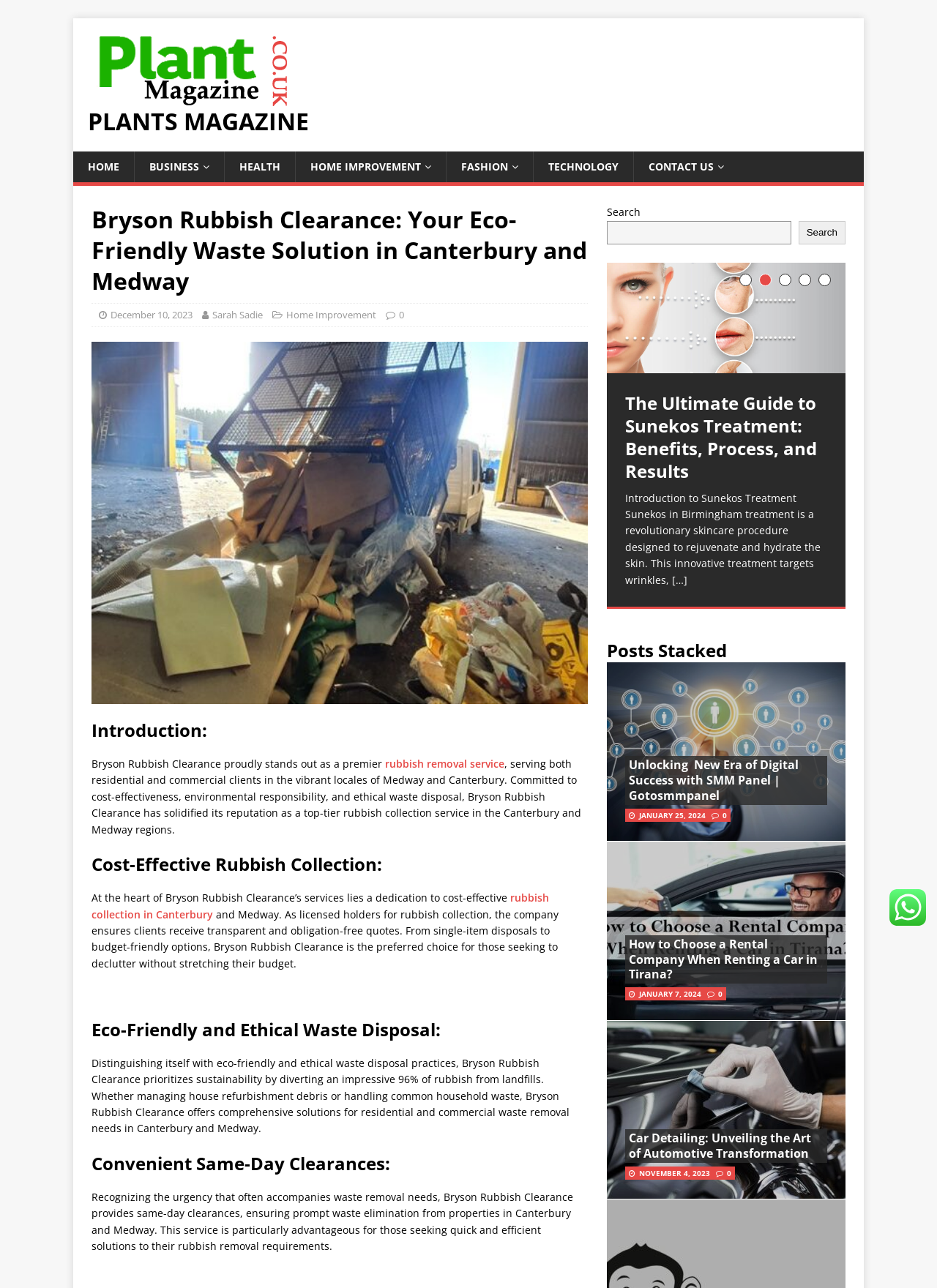Locate the bounding box coordinates of the element to click to perform the following action: 'Click the 'CONTACT US' link'. The coordinates should be given as four float values between 0 and 1, in the form of [left, top, right, bottom].

[0.676, 0.118, 0.788, 0.142]